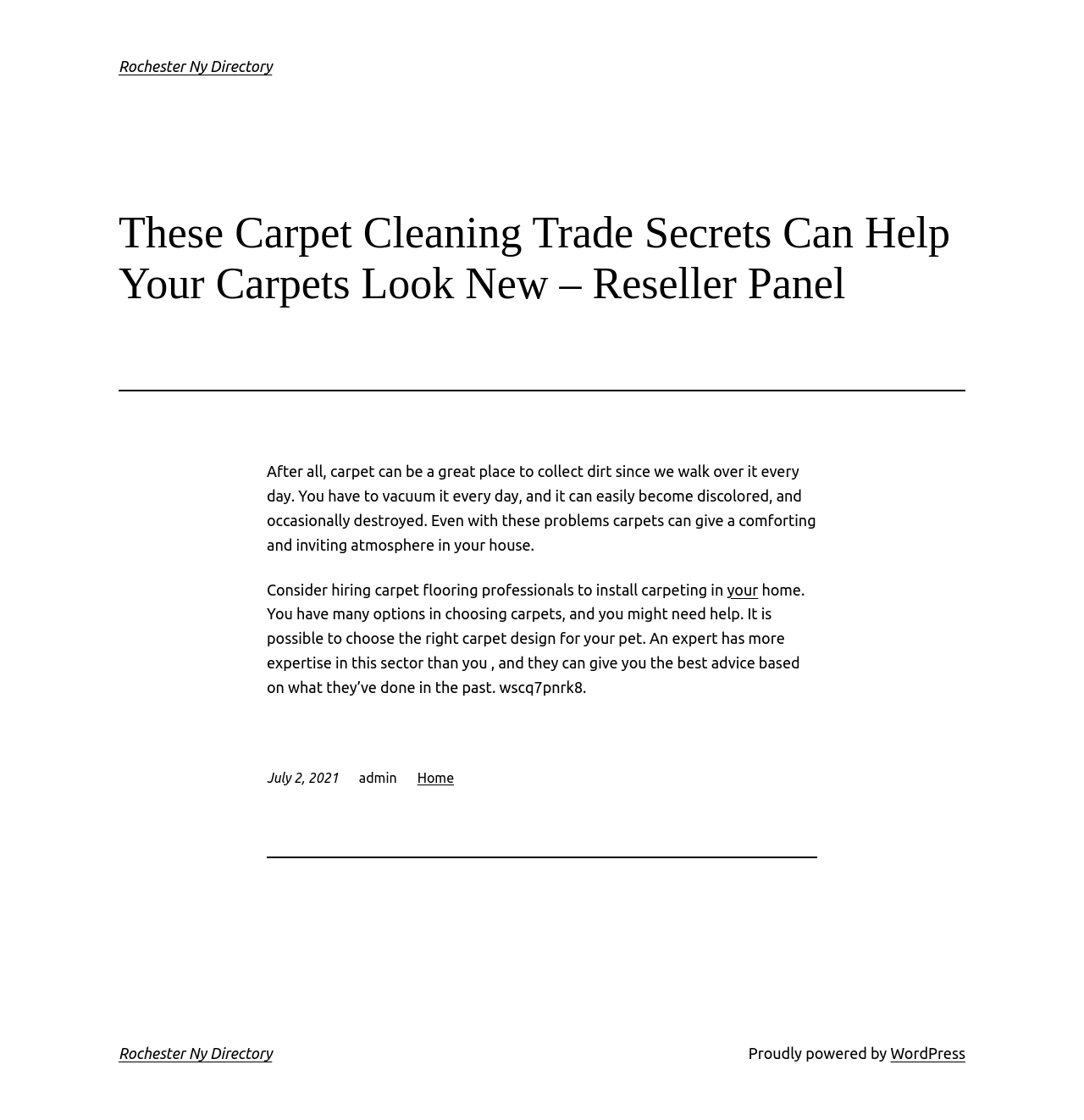Describe all the significant parts and information present on the webpage.

The webpage appears to be an article or blog post about carpet cleaning trade secrets. At the top of the page, there is a heading that reads "Rochester Ny Directory" which is also a link. Below this heading, there is a main section that takes up most of the page. 

In the main section, there is a prominent heading that reads "These Carpet Cleaning Trade Secrets Can Help Your Carpets Look New – Reseller Panel". This heading is followed by a horizontal separator line. 

Below the separator line, there are three paragraphs of text. The first paragraph discusses how carpets can collect dirt and become discolored or destroyed, but they can also provide a comforting atmosphere in a house. The second paragraph is incomplete, but it seems to be discussing the option of hiring professionals to install carpeting. The third paragraph is also incomplete, but it appears to be talking about choosing the right carpet design for pets and seeking the advice of an expert.

To the right of the third paragraph, there is a timestamp that reads "July 2, 2021", followed by the author's name "admin" and a link to the "Home" page. 

At the bottom of the page, there is a horizontal separator line, followed by a section that contains a link to "Rochester Ny Directory" and a statement that the site is "Proudly powered by WordPress".